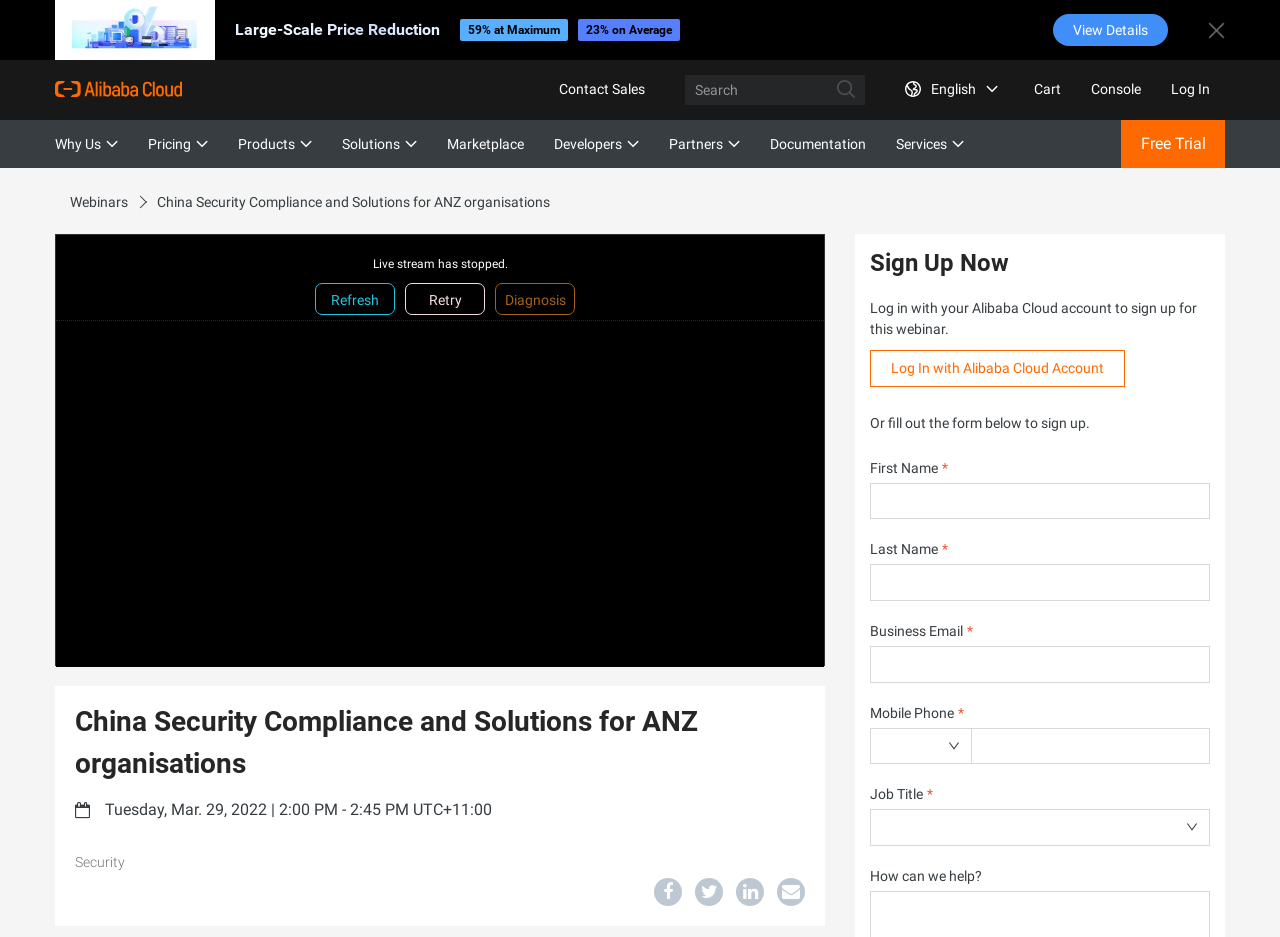What is the purpose of the form below?
Answer the question with a detailed explanation, including all necessary information.

The form below is for signing up for the webinar, as indicated by the heading 'Sign Up Now' and the static text 'Log in with your Alibaba Cloud account to sign up for this webinar.' and 'Or fill out the form below to sign up.'.